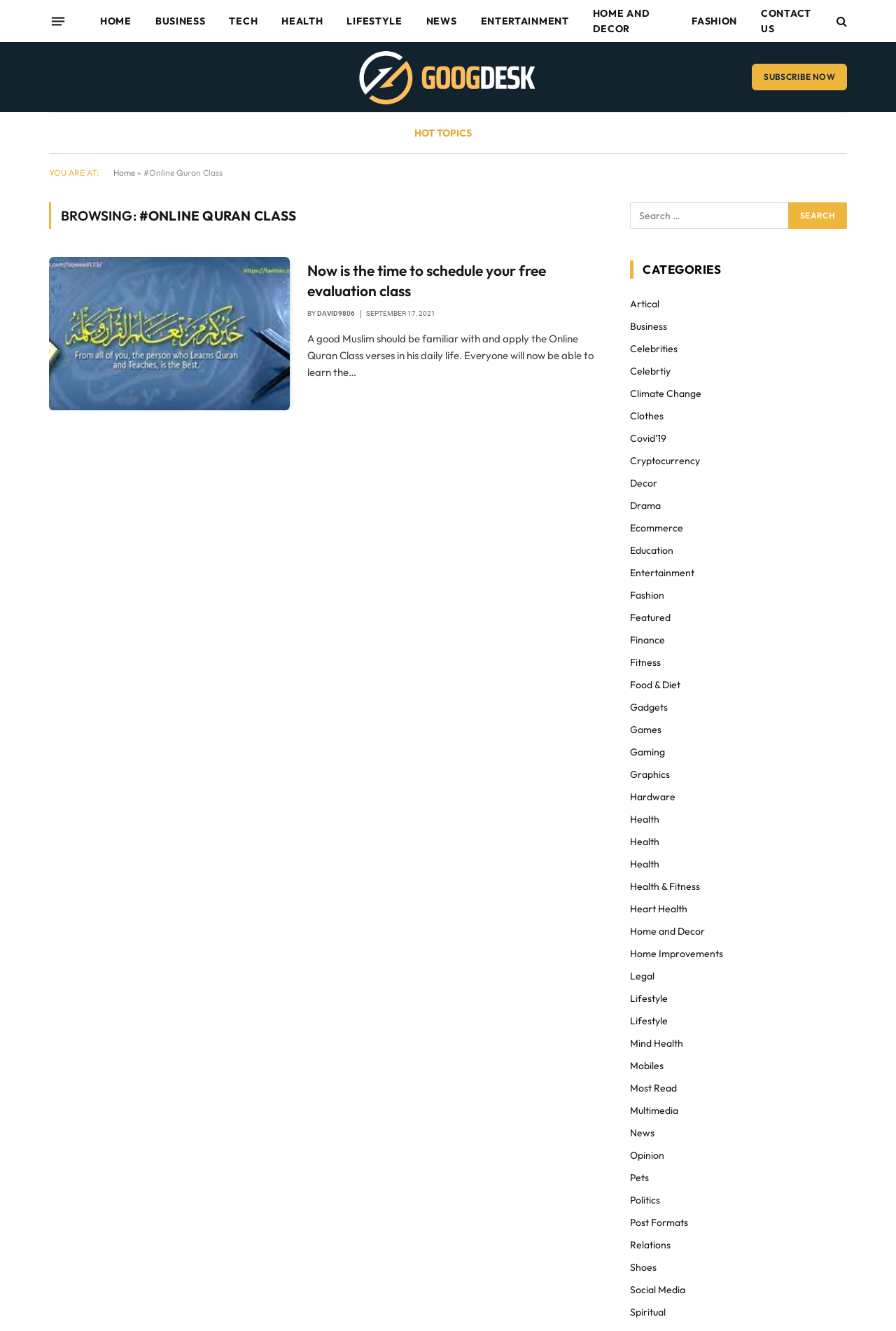Provide an in-depth description of the elements and layout of the webpage.

The webpage is an archive of online Quran classes, with a focus on providing educational resources and articles related to Islam. At the top of the page, there is a menu button and a navigation bar with links to various categories, including Home, Business, Tech, Health, Lifestyle, News, Entertainment, and more. Below the navigation bar, there is a search bar with a search button.

The main content of the page is divided into two sections. On the left side, there is a list of article titles, each with a link to the full article. The first article is titled "BROWSING: #ONLINE QURAN CLASS" and has a brief summary and a "Read more" link. Below the article title, there is a section with a heading "CATEGORIES" and a list of links to various categories, including Artical, Business, Celebrities, and more.

On the right side of the page, there is a section with a heading "HOT TOPICS" and a list of links to popular articles. Below this section, there is a link to subscribe to the website's newsletter.

At the bottom of the page, there is a footer section with links to the website's social media profiles and a copyright notice.

Throughout the page, there are various images and icons, including a logo for the website "Googdesk" and images accompanying the articles. The overall layout of the page is clean and organized, making it easy to navigate and find relevant information.